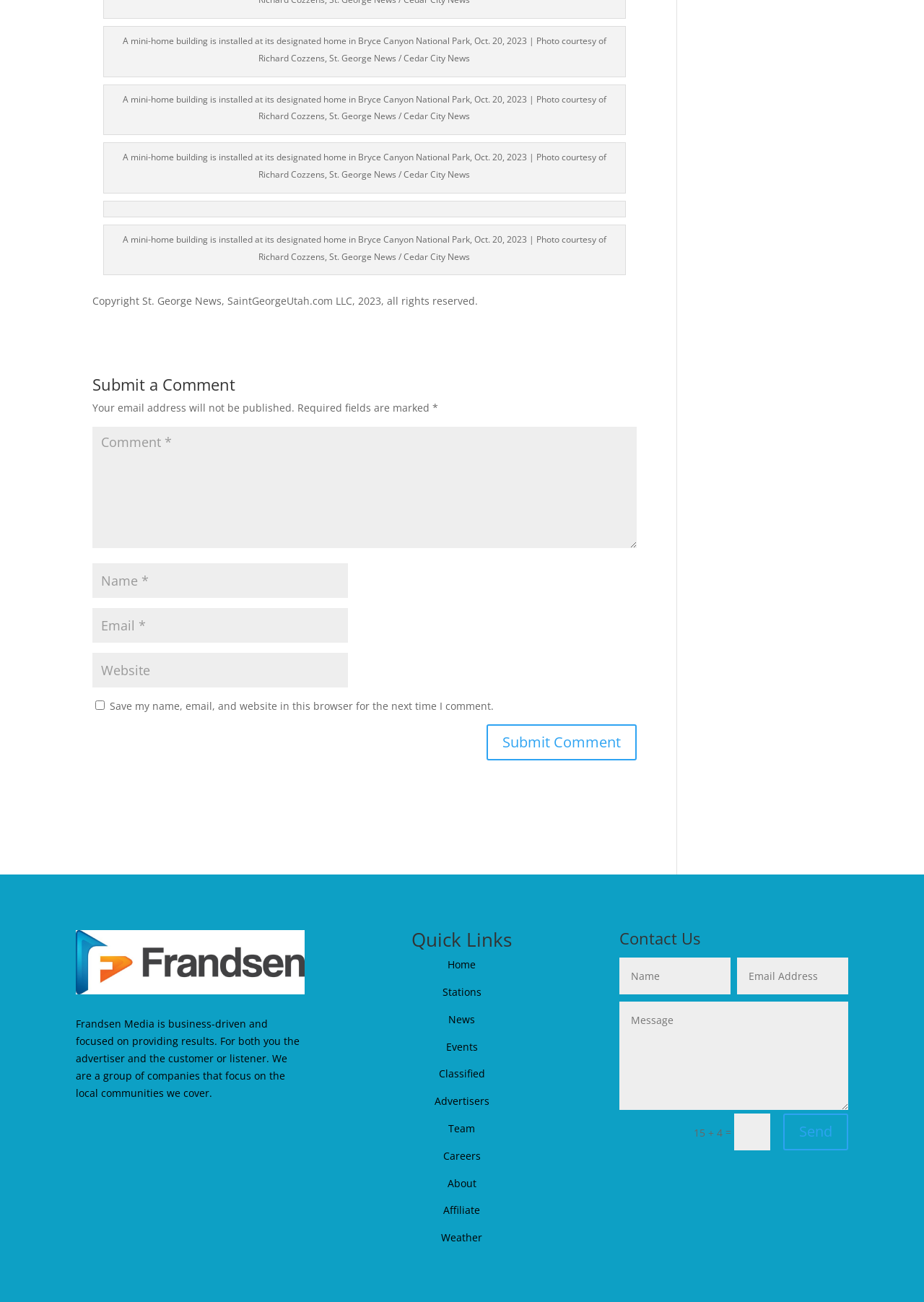Based on the element description "input value="Name *" name="author"", predict the bounding box coordinates of the UI element.

[0.1, 0.432, 0.377, 0.459]